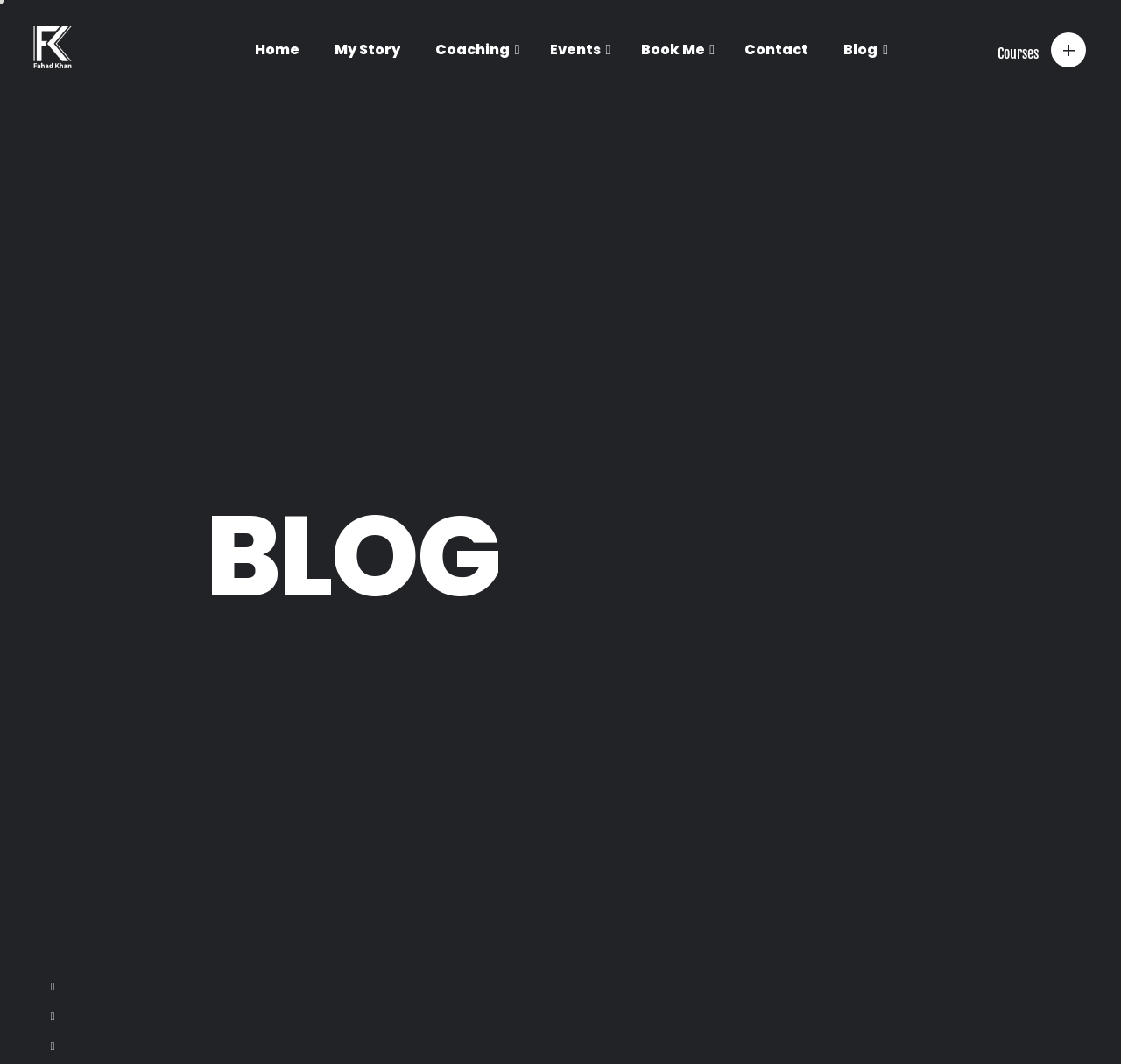Given the element description Book Me, identify the bounding box coordinates for the UI element on the webpage screenshot. The format should be (top-left x, top-left y, bottom-right x, bottom-right y), with values between 0 and 1.

[0.571, 0.037, 0.629, 0.057]